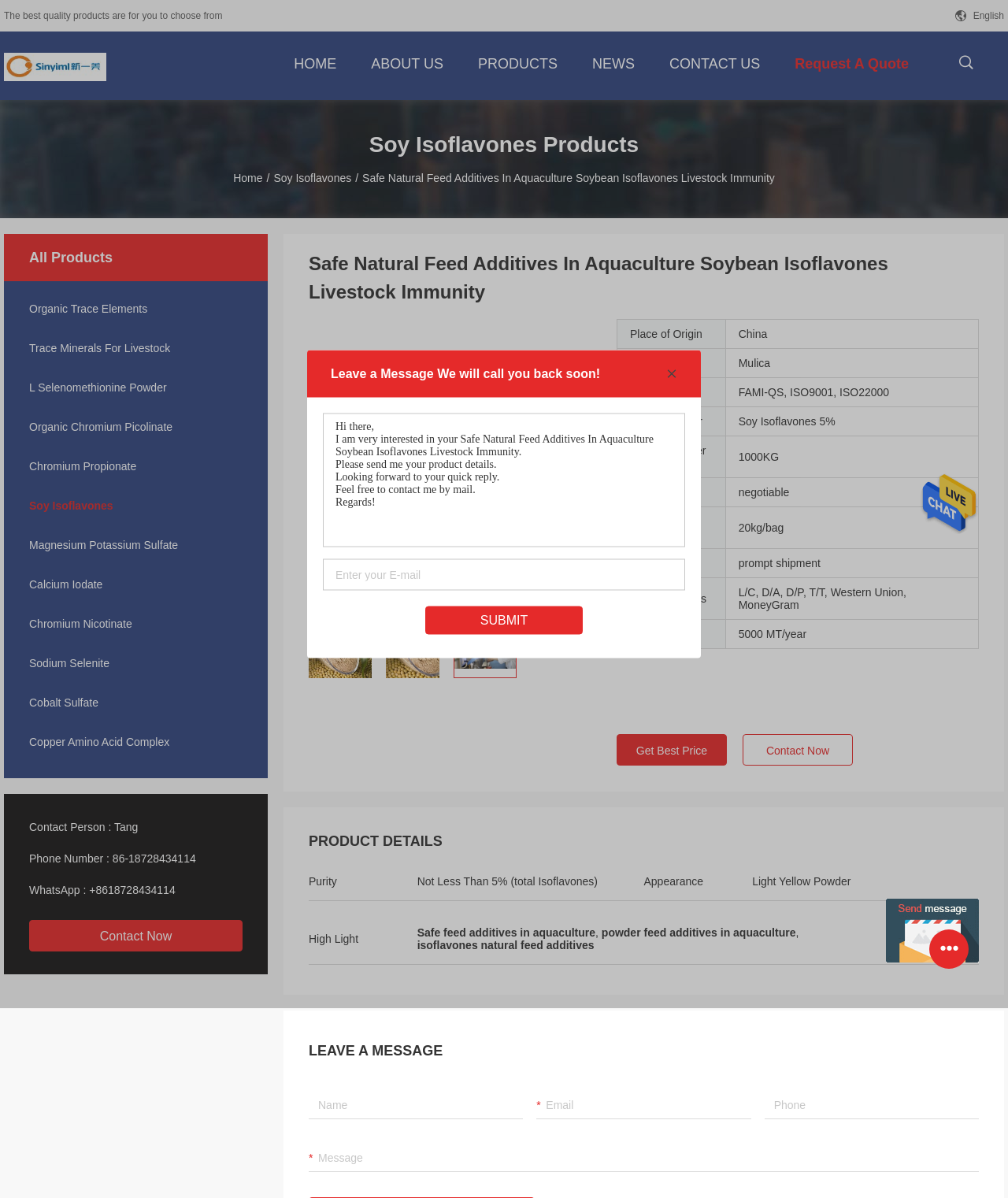What is the certification of the product?
Using the picture, provide a one-word or short phrase answer.

FAMI-QS, ISO9001, ISO22000